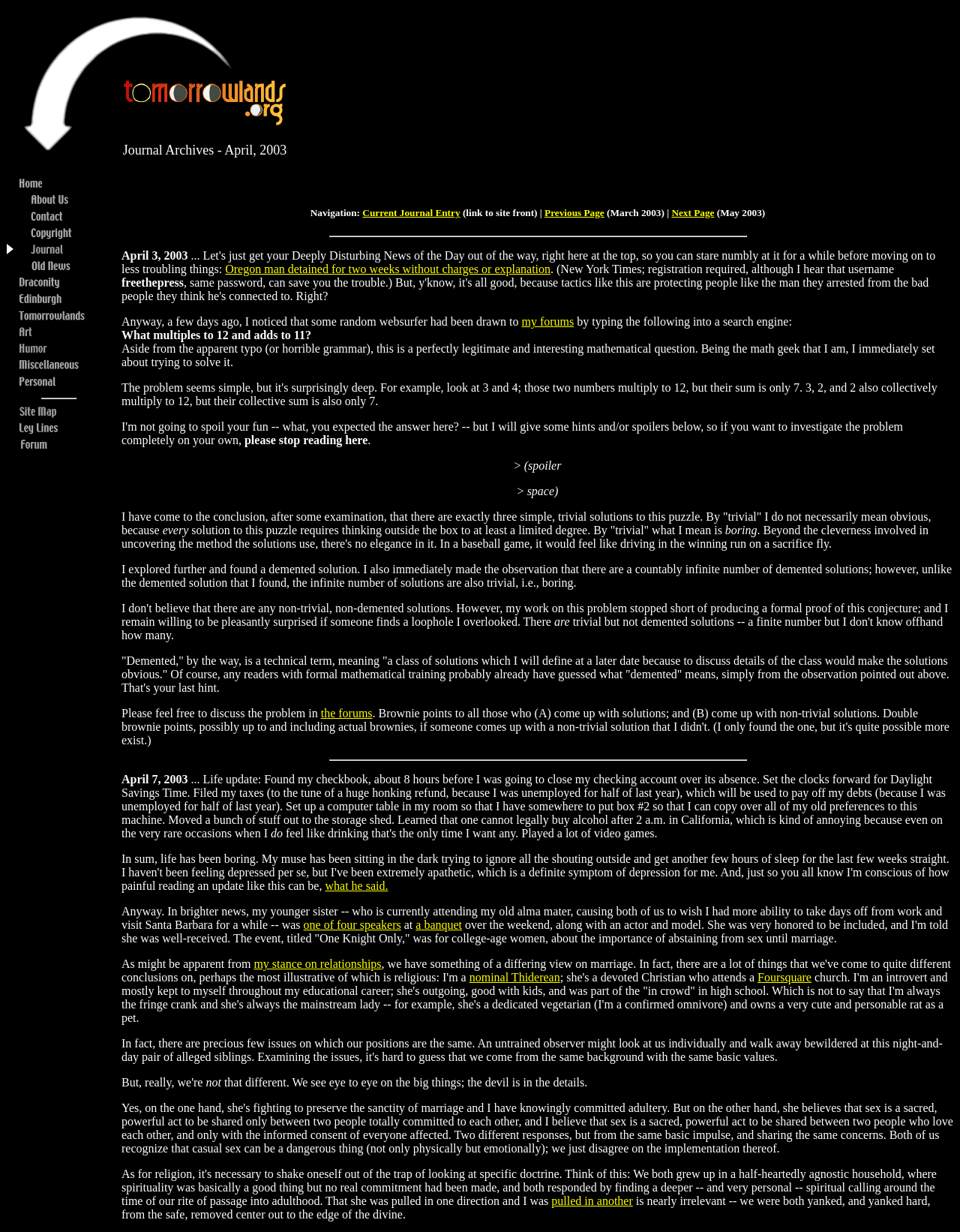Identify the bounding box coordinates of the area that should be clicked in order to complete the given instruction: "Go to About Us". The bounding box coordinates should be four float numbers between 0 and 1, i.e., [left, top, right, bottom].

[0.03, 0.16, 0.102, 0.17]